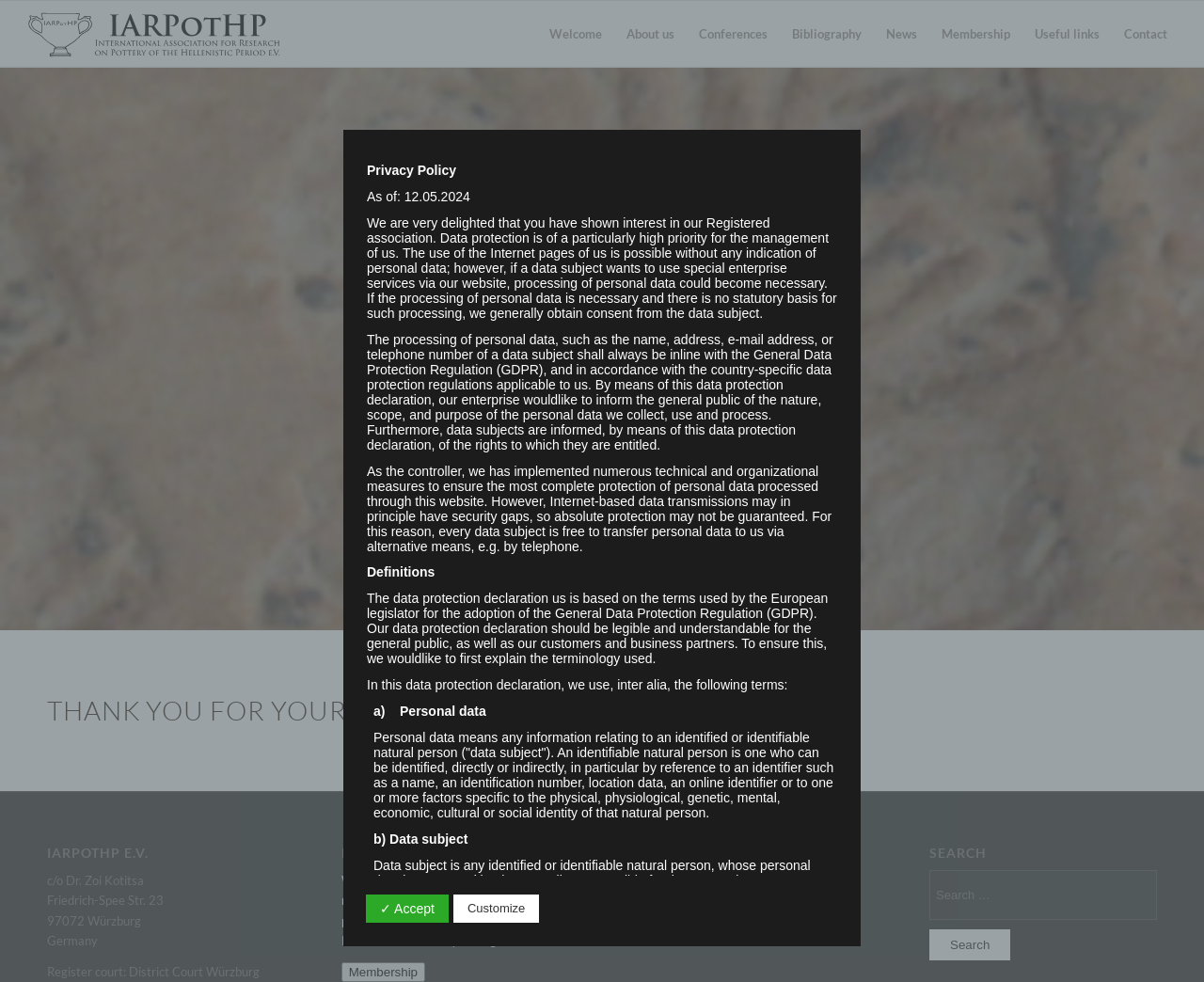Please locate the bounding box coordinates of the element's region that needs to be clicked to follow the instruction: "Read the Privacy Policy". The bounding box coordinates should be provided as four float numbers between 0 and 1, i.e., [left, top, right, bottom].

[0.305, 0.166, 0.695, 0.181]